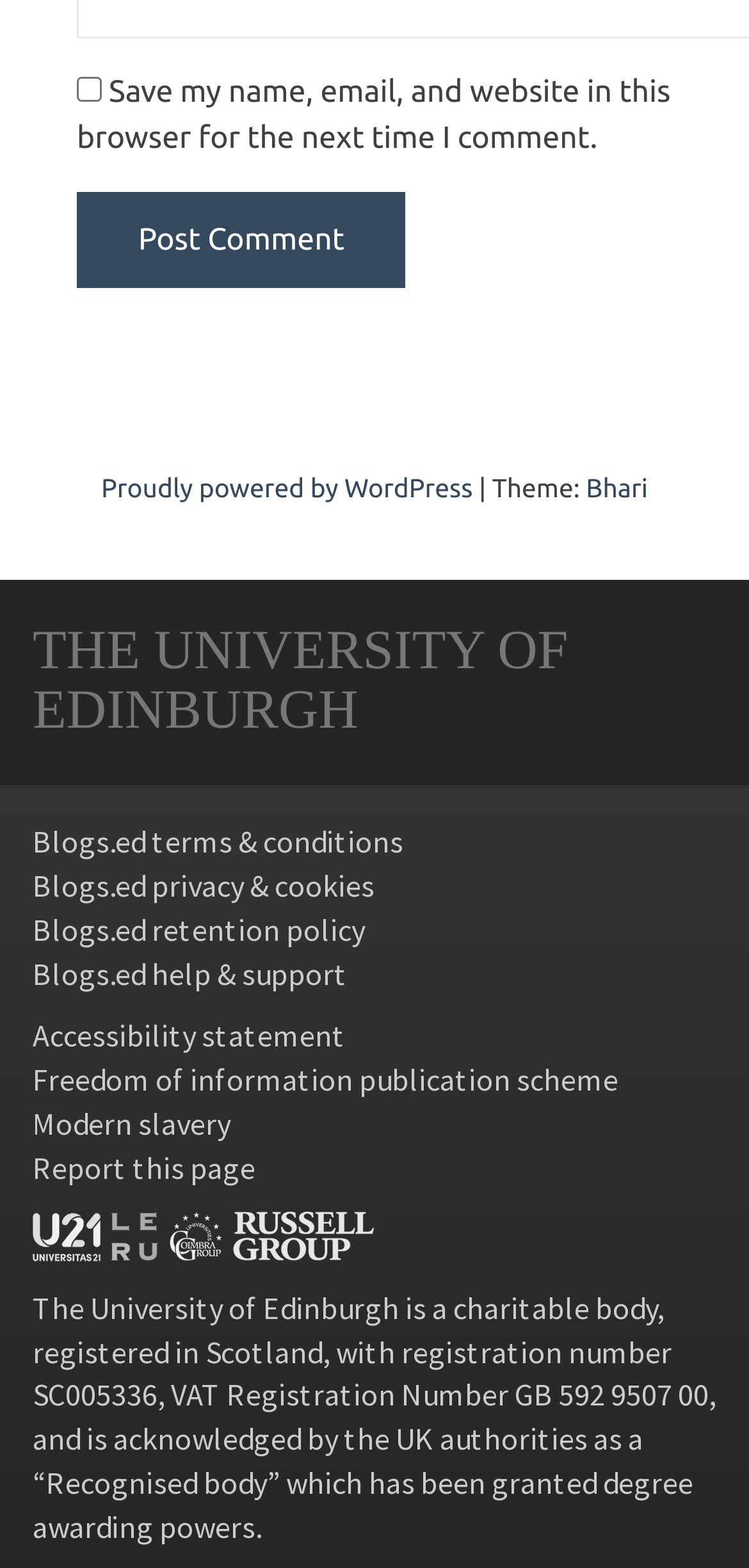Please determine the bounding box coordinates for the element that should be clicked to follow these instructions: "Click the Post Comment button".

[0.103, 0.123, 0.542, 0.184]